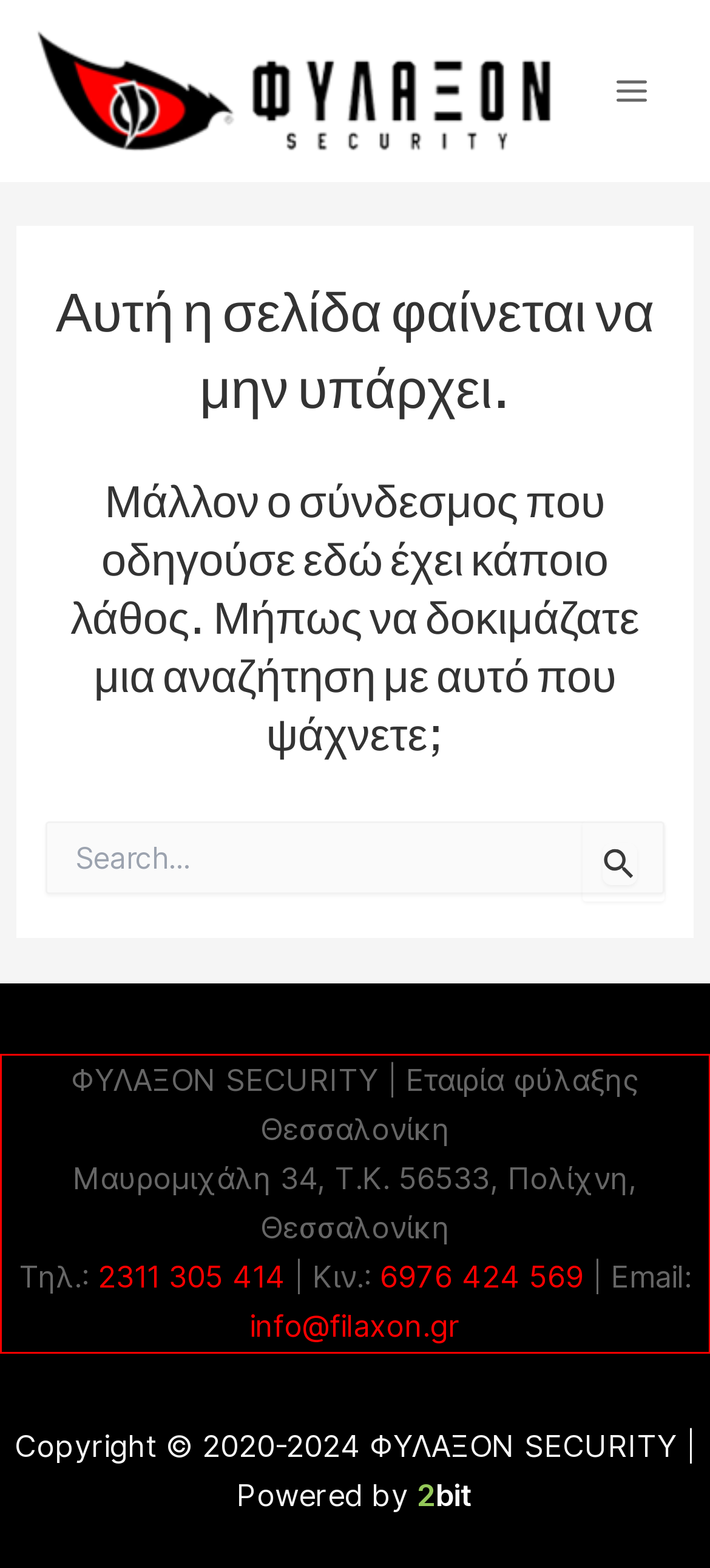Using the provided screenshot of a webpage, recognize and generate the text found within the red rectangle bounding box.

ΦΥΛΑΞΟΝ SECURITY | Εταιρία φύλαξης Θεσσαλονίκη Μαυρομιχάλη 34, Τ.Κ. 56533, Πολίχνη, Θεσσαλονίκη Τηλ.: 2311 305 414 | Κιν.: 6976 424 569 | Email: info@filaxon.gr